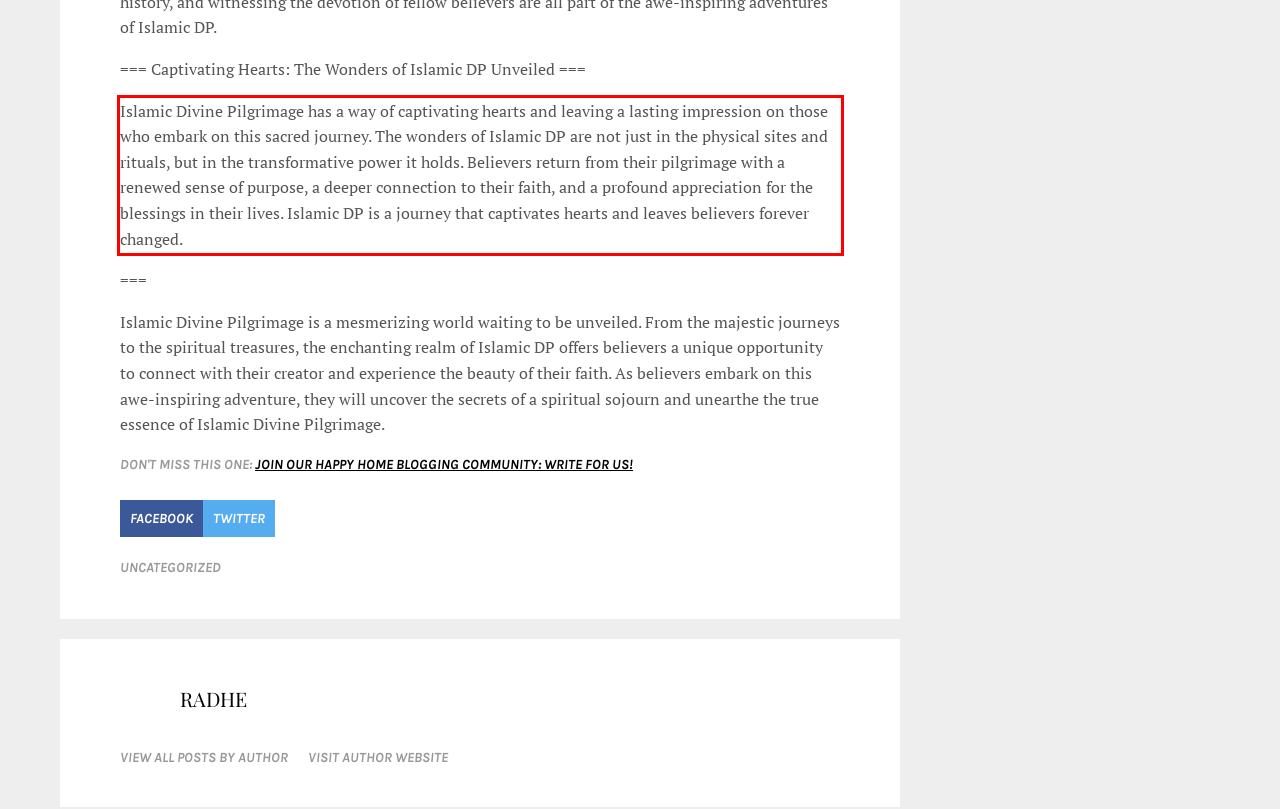You are given a screenshot of a webpage with a UI element highlighted by a red bounding box. Please perform OCR on the text content within this red bounding box.

Islamic Divine Pilgrimage has a way of captivating hearts and leaving a lasting impression on those who embark on this sacred journey. The wonders of Islamic DP are not just in the physical sites and rituals, but in the transformative power it holds. Believers return from their pilgrimage with a renewed sense of purpose, a deeper connection to their faith, and a profound appreciation for the blessings in their lives. Islamic DP is a journey that captivates hearts and leaves believers forever changed.